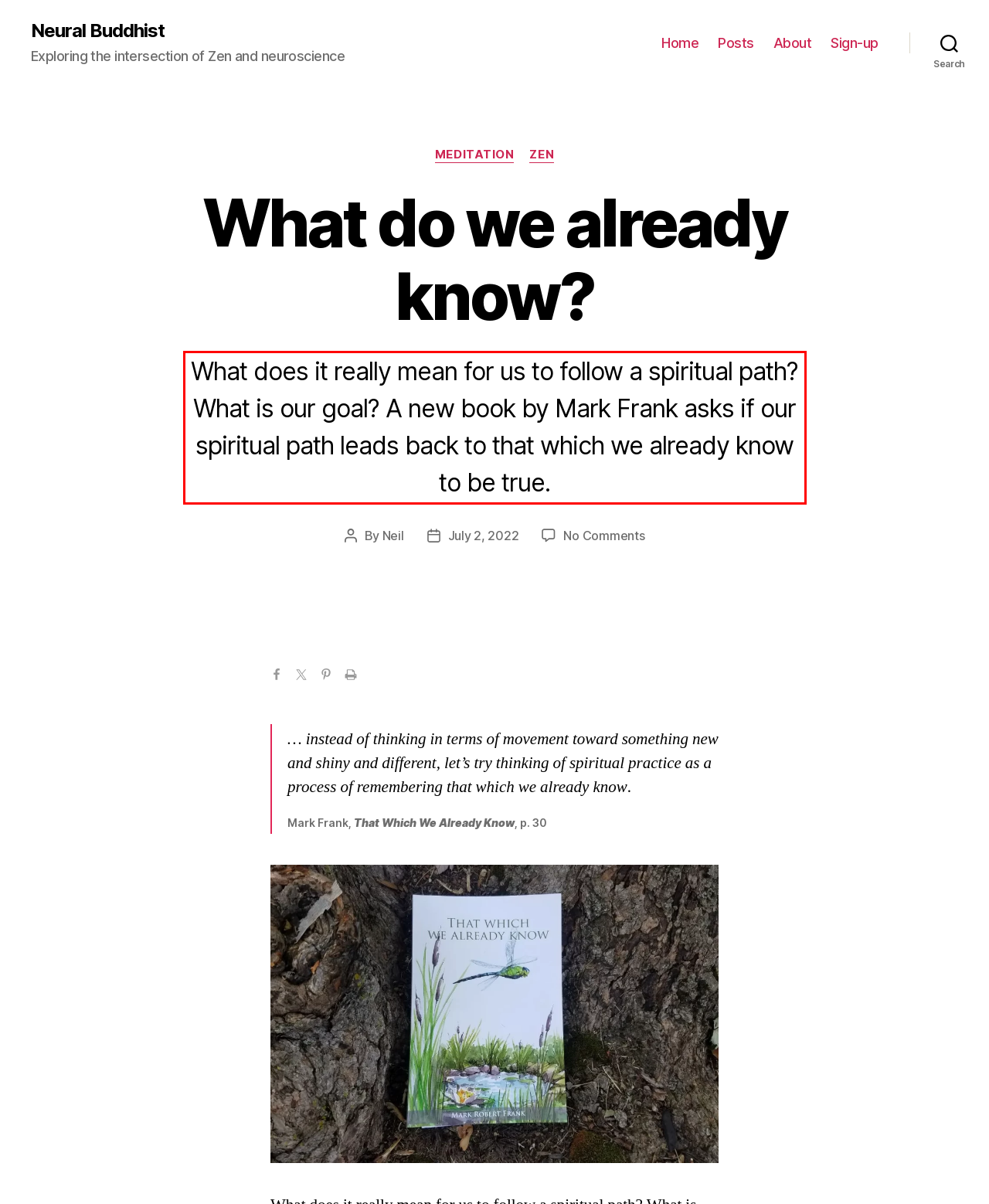Given a screenshot of a webpage containing a red bounding box, perform OCR on the text within this red bounding box and provide the text content.

What does it really mean for us to follow a spiritual path? What is our goal? A new book by Mark Frank asks if our spiritual path leads back to that which we already know to be true.